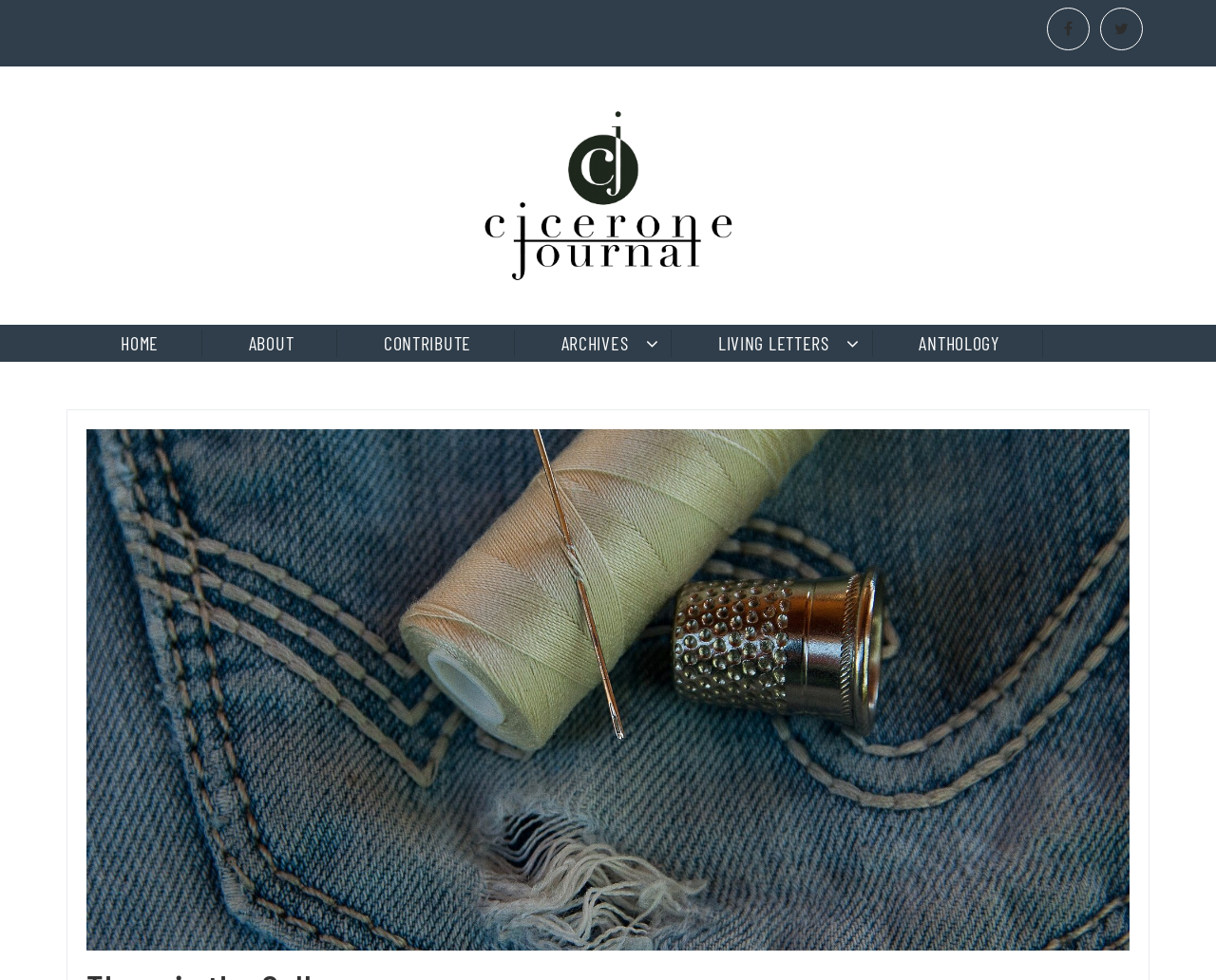Pinpoint the bounding box coordinates of the clickable area needed to execute the instruction: "go to HOME page". The coordinates should be specified as four float numbers between 0 and 1, i.e., [left, top, right, bottom].

[0.064, 0.336, 0.166, 0.364]